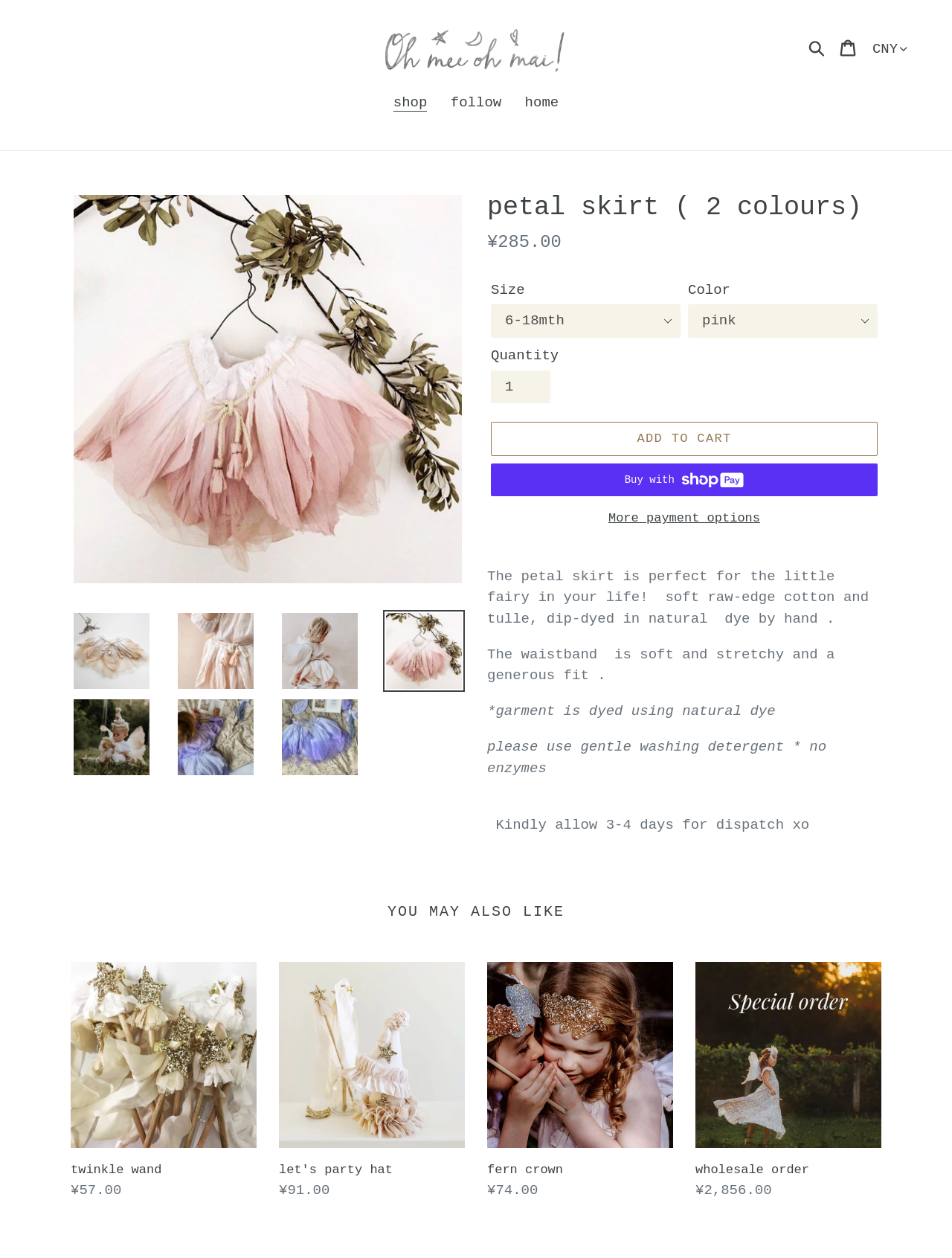Identify the bounding box coordinates of the area that should be clicked in order to complete the given instruction: "Search for something". The bounding box coordinates should be four float numbers between 0 and 1, i.e., [left, top, right, bottom].

None